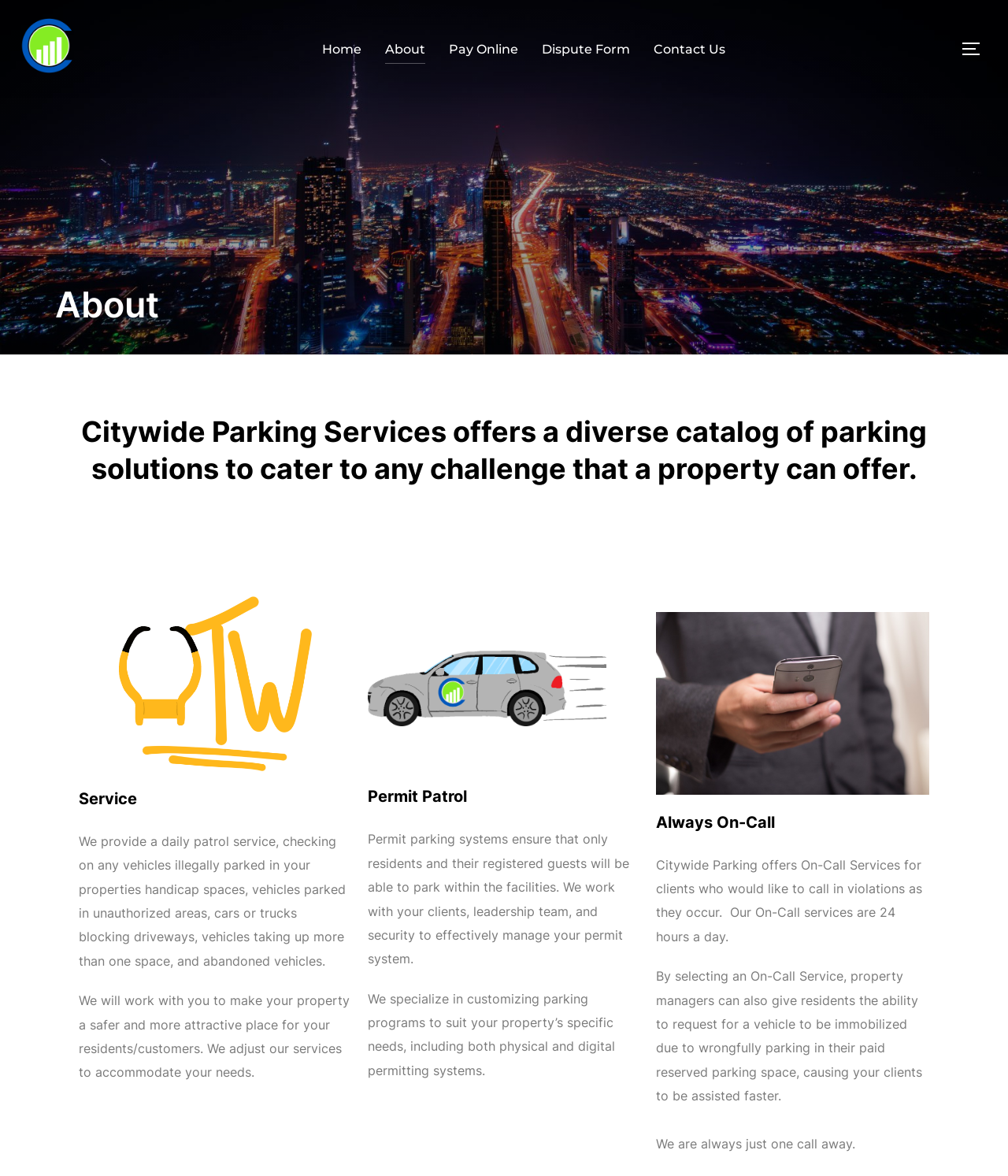Locate the bounding box of the UI element defined by this description: "Home". The coordinates should be given as four float numbers between 0 and 1, formatted as [left, top, right, bottom].

[0.32, 0.029, 0.359, 0.054]